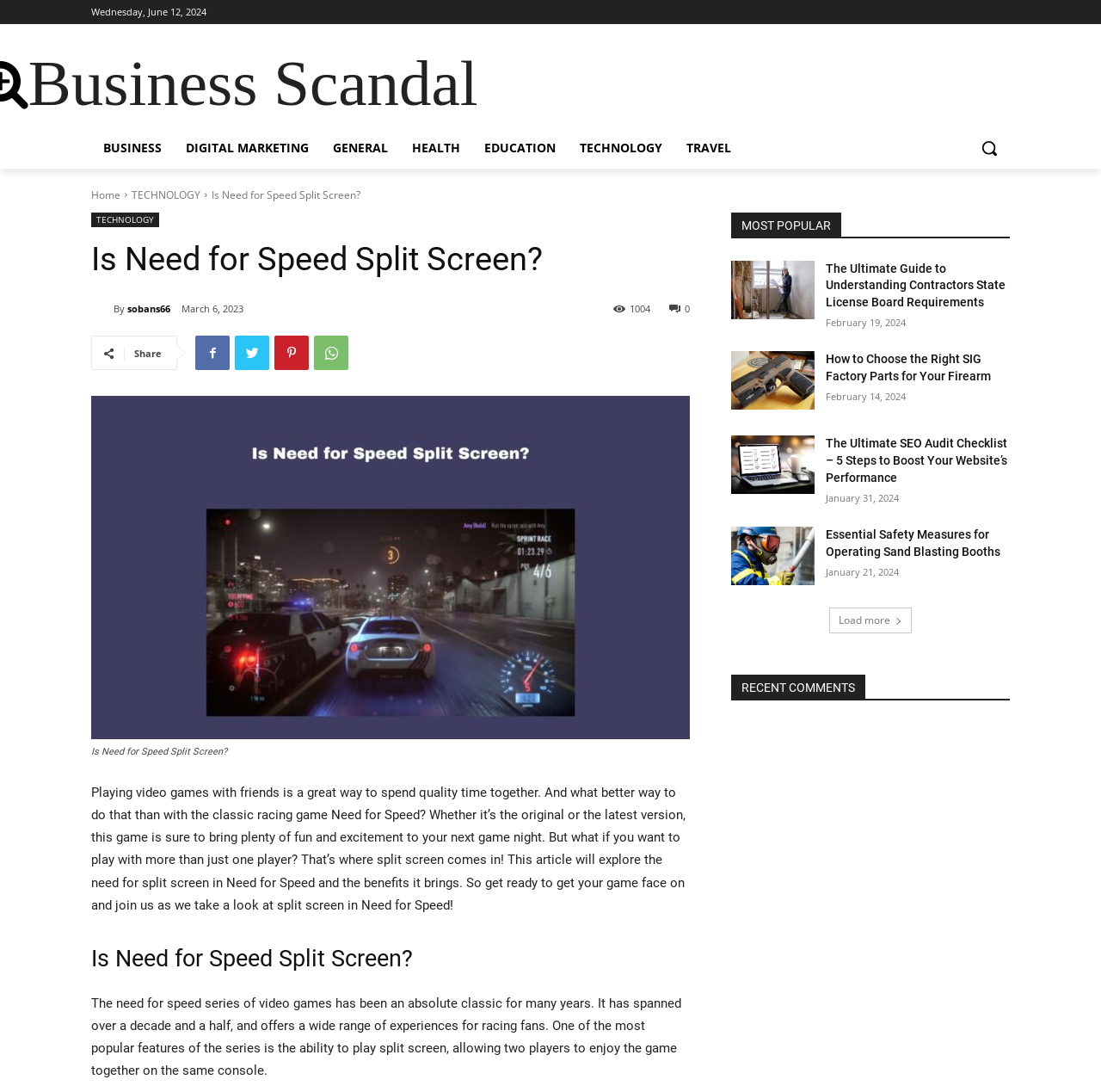Can you show the bounding box coordinates of the region to click on to complete the task described in the instruction: "View the most popular article"?

[0.664, 0.238, 0.74, 0.292]